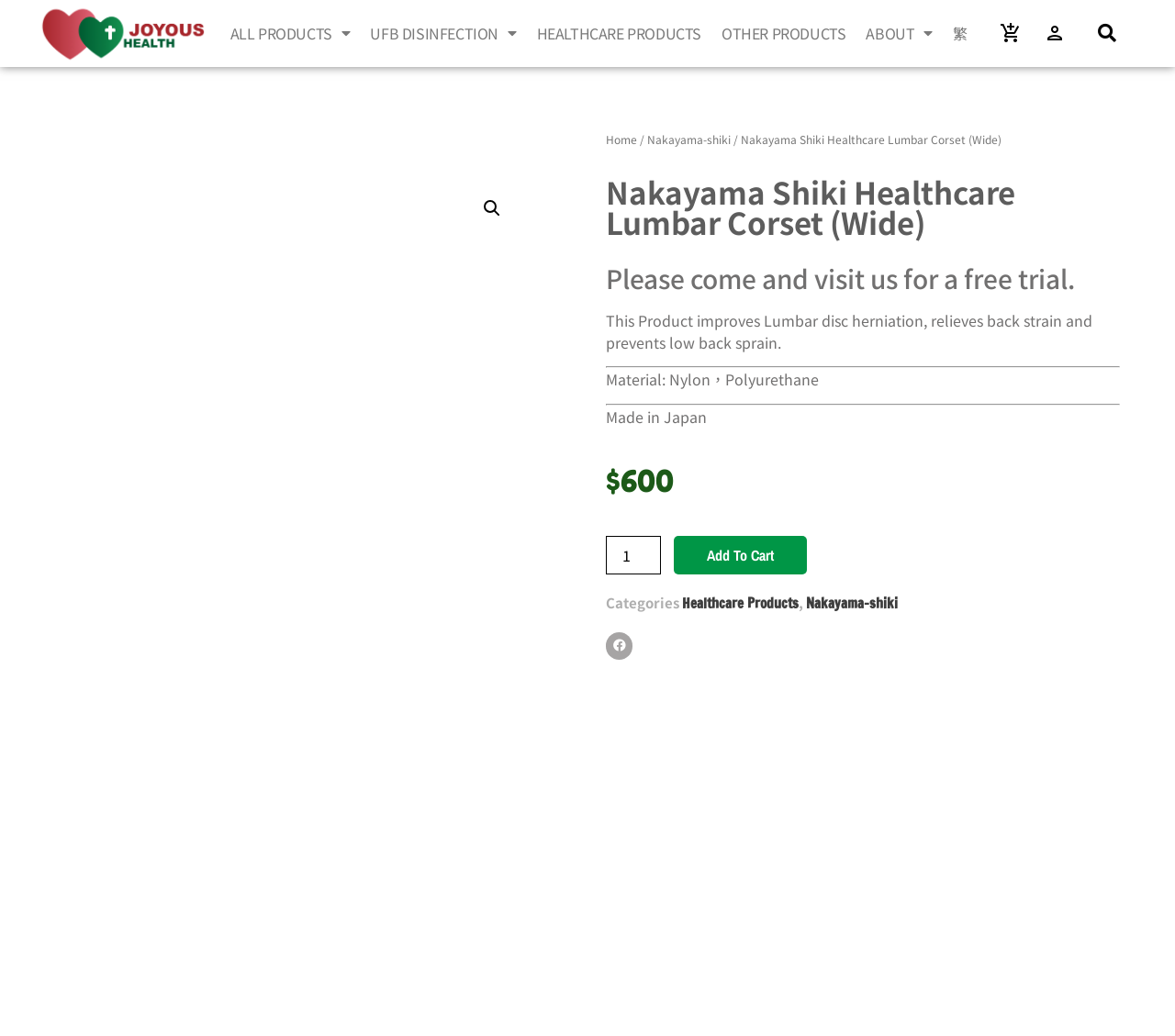What is the purpose of the product?
From the details in the image, provide a complete and detailed answer to the question.

I found the answer by looking at the static text element that describes the product's benefits.